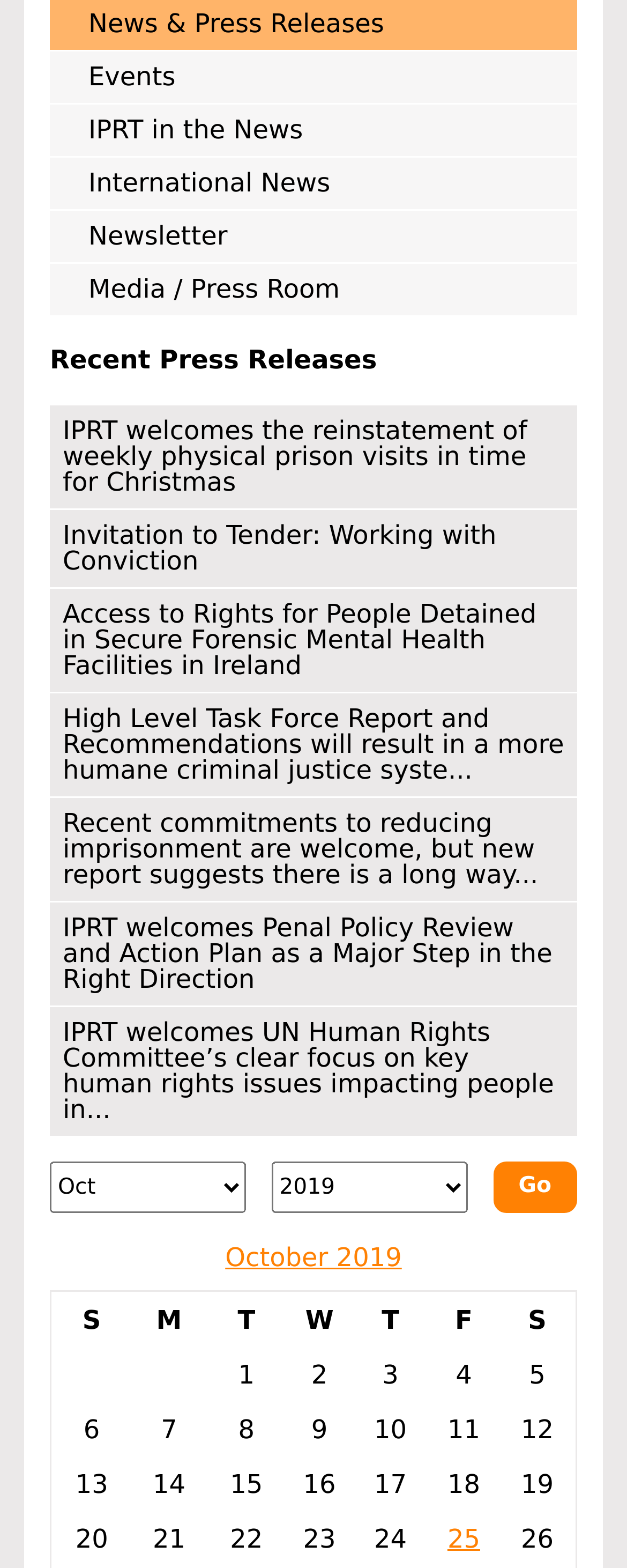What is the function of the 'Go' button?
Could you answer the question with a detailed and thorough explanation?

The function of the 'Go' button is to submit the selection made in the comboboxes because it is located next to the comboboxes and its purpose is likely to apply the selected month to view the corresponding dates.